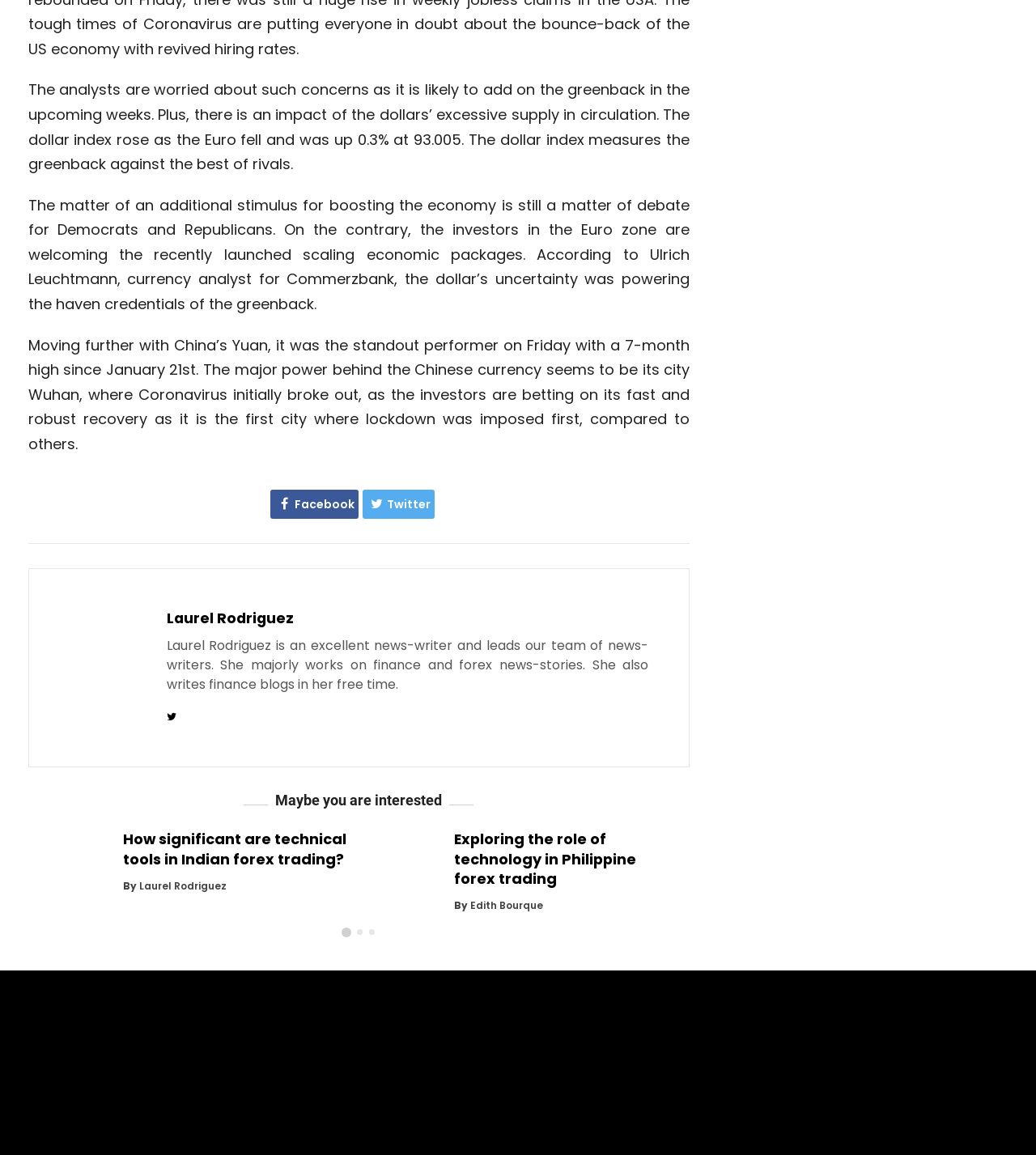Identify the bounding box coordinates for the element you need to click to achieve the following task: "Read the latest news from Laurel Rodriguez". The coordinates must be four float values ranging from 0 to 1, formatted as [left, top, right, bottom].

[0.161, 0.763, 0.219, 0.772]